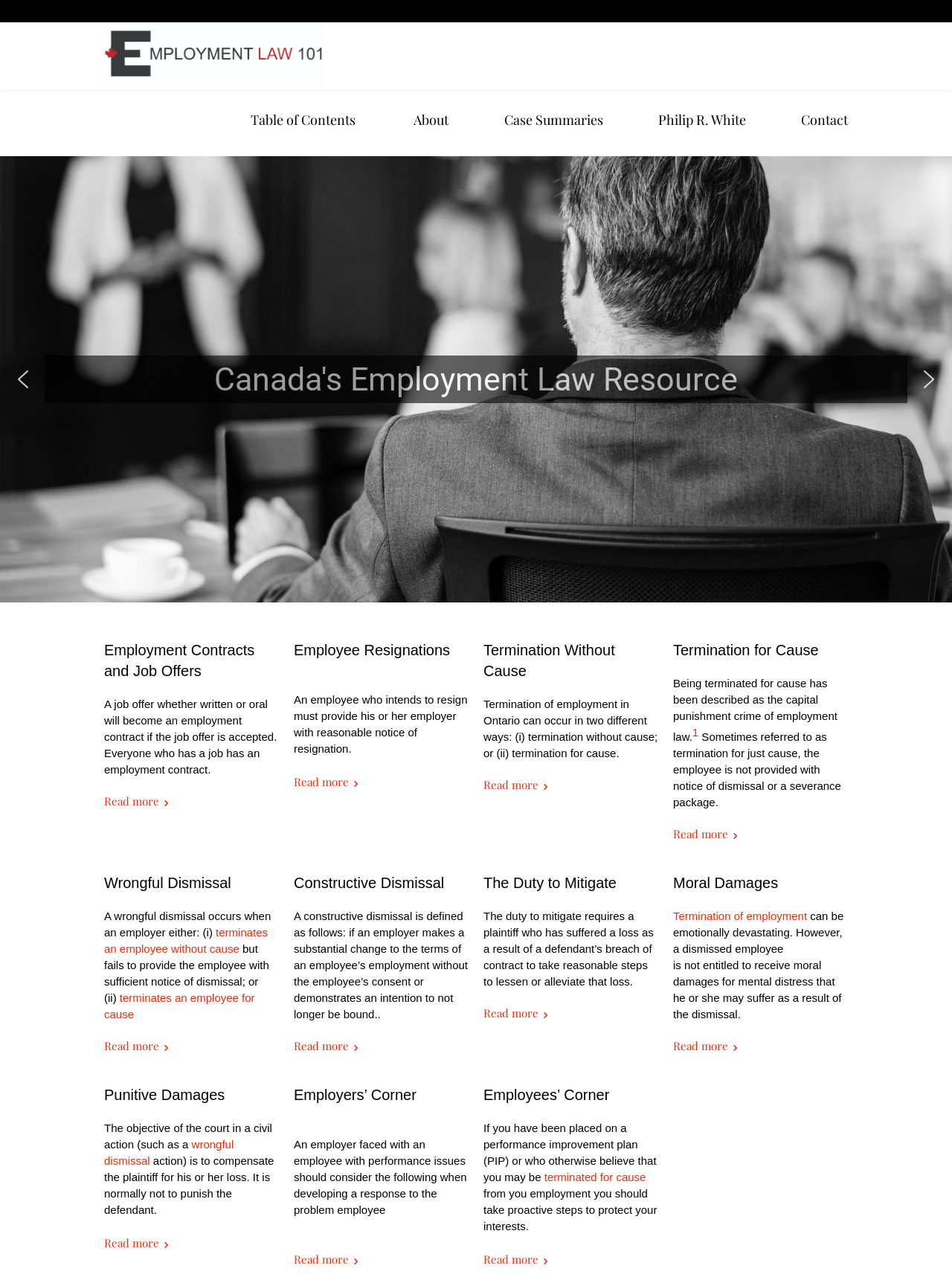Answer the question in a single word or phrase:
What is the main topic of this webpage?

Employment Law